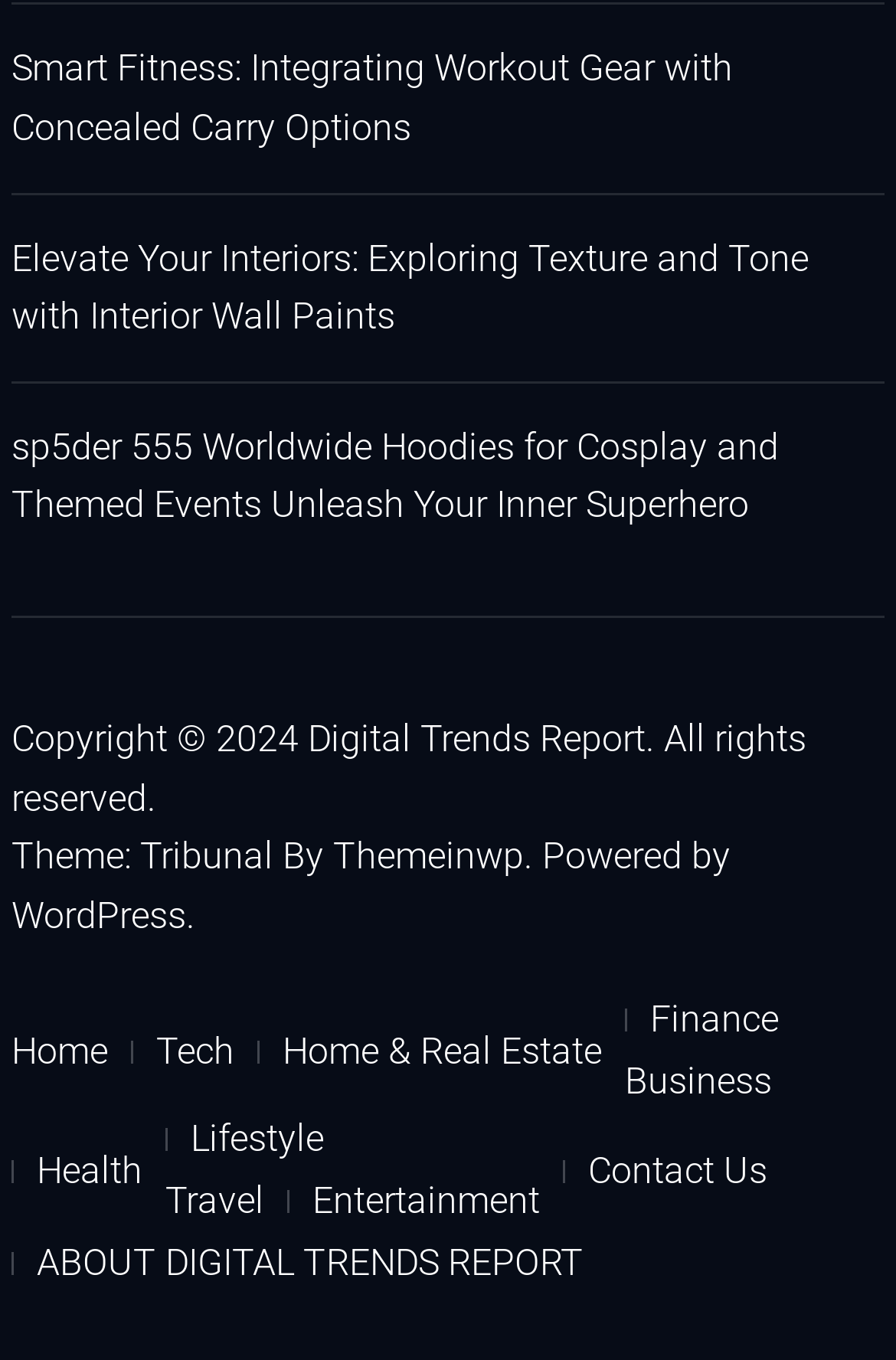Indicate the bounding box coordinates of the element that must be clicked to execute the instruction: "Explore Digital Trends Report". The coordinates should be given as four float numbers between 0 and 1, i.e., [left, top, right, bottom].

[0.344, 0.527, 0.741, 0.559]